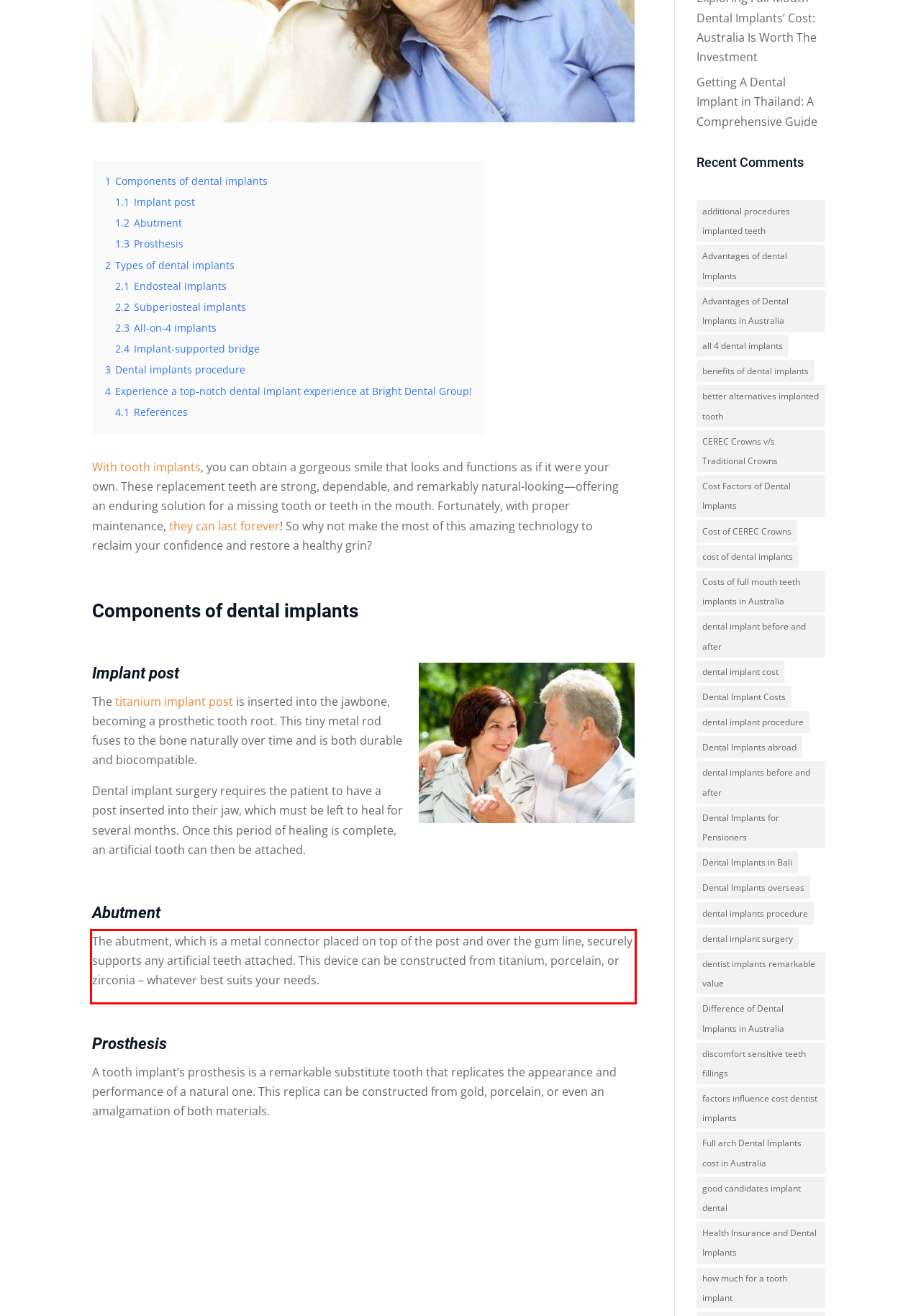From the provided screenshot, extract the text content that is enclosed within the red bounding box.

The abutment, which is a metal connector placed on top of the post and over the gum line, securely supports any artificial teeth attached. This device can be constructed from titanium, porcelain, or zirconia – whatever best suits your needs.